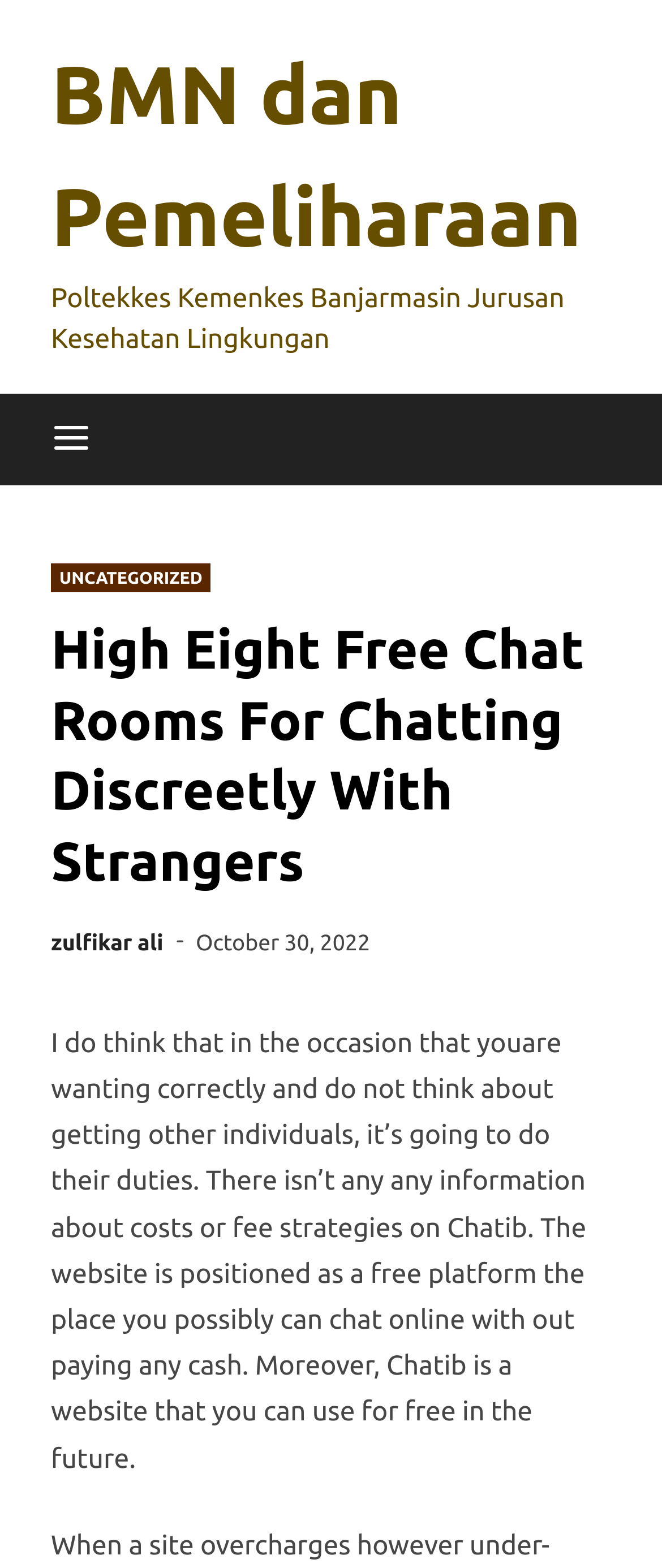Based on the visual content of the image, answer the question thoroughly: What is the category of the article?

I found the answer by looking at the link element with the bounding box coordinates [0.077, 0.359, 0.319, 0.378], which contains the text 'UNCATEGORIZED'.